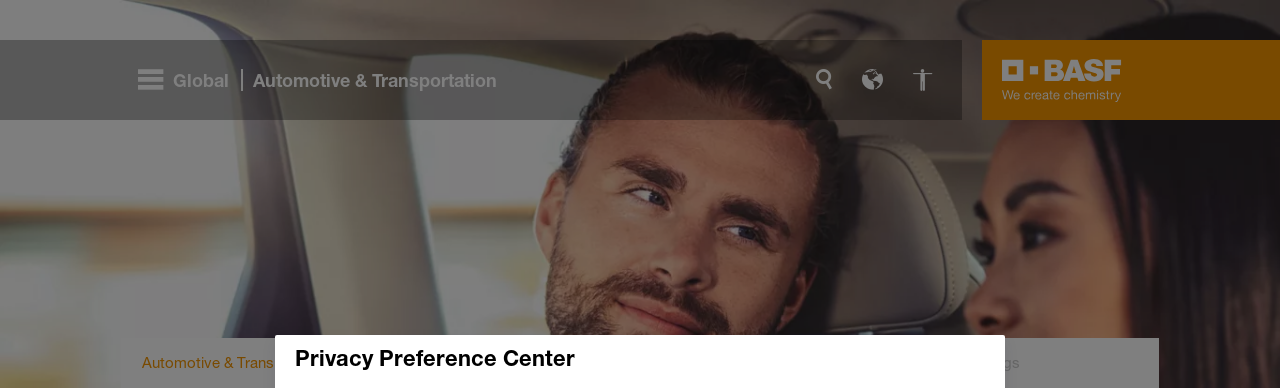Explain the contents of the image with as much detail as possible.

The image features a close-up view of two individuals engaged in a conversation inside a modern vehicle. They appear relaxed and engaged, highlighting a moment of connection and interaction. In the background, the interior of the car is visible, with a soft-focus effect that emphasizes the subjects. Overlaid at the bottom of the image is a semi-transparent banner titled "Privacy Preference Center," indicating a focus on user privacy settings related to digital experiences. The overall aesthetic suggests a balance between technology, automotive design, and personal engagement, reflecting the intersection of innovation and user comfort in the automotive industry.